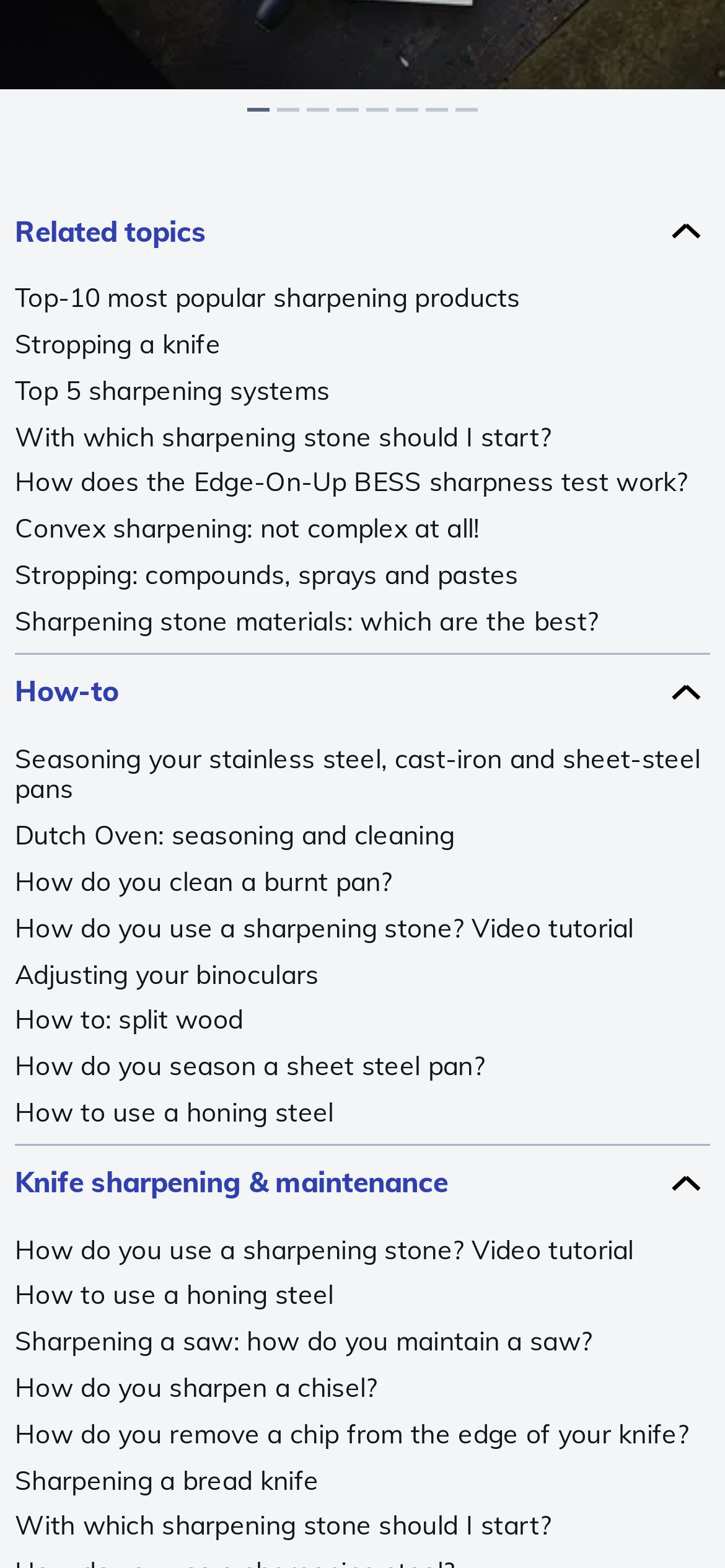What is the first how-to topic?
Look at the screenshot and respond with one word or a short phrase.

Seasoning your stainless steel, cast-iron and sheet-steel pans